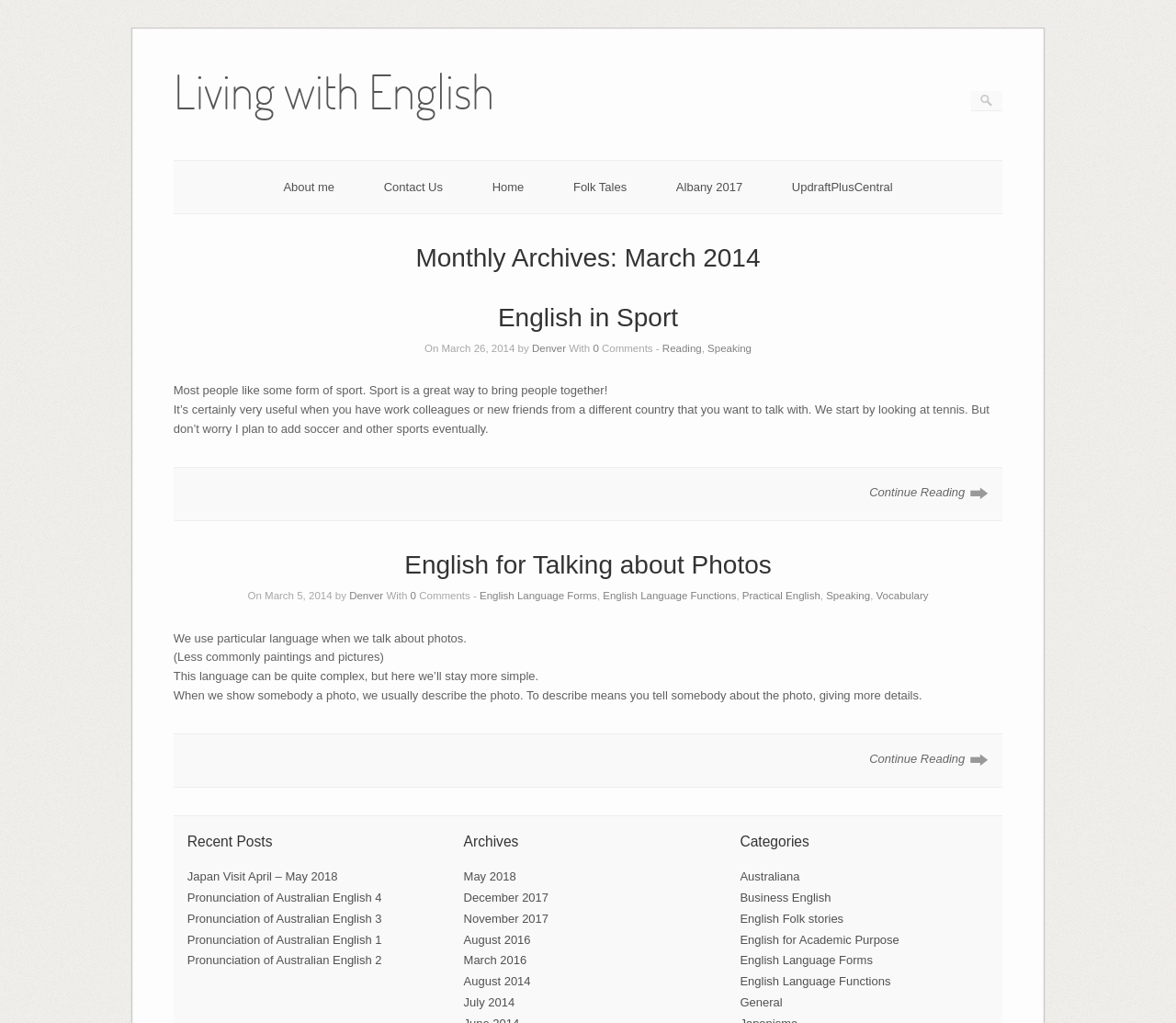Find and specify the bounding box coordinates that correspond to the clickable region for the instruction: "Learn more about English for Talking about Photos".

[0.344, 0.538, 0.656, 0.566]